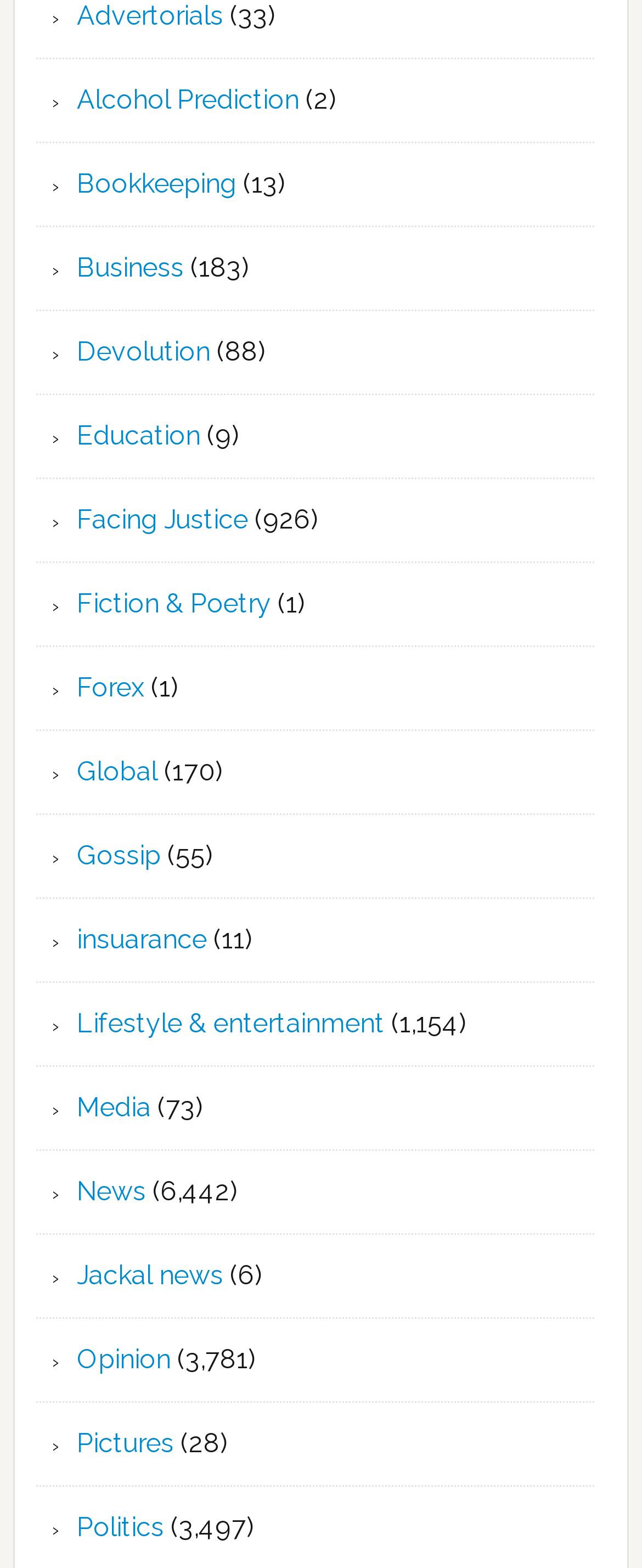What is the second category from the top?
Answer with a single word or phrase by referring to the visual content.

Bookkeeping